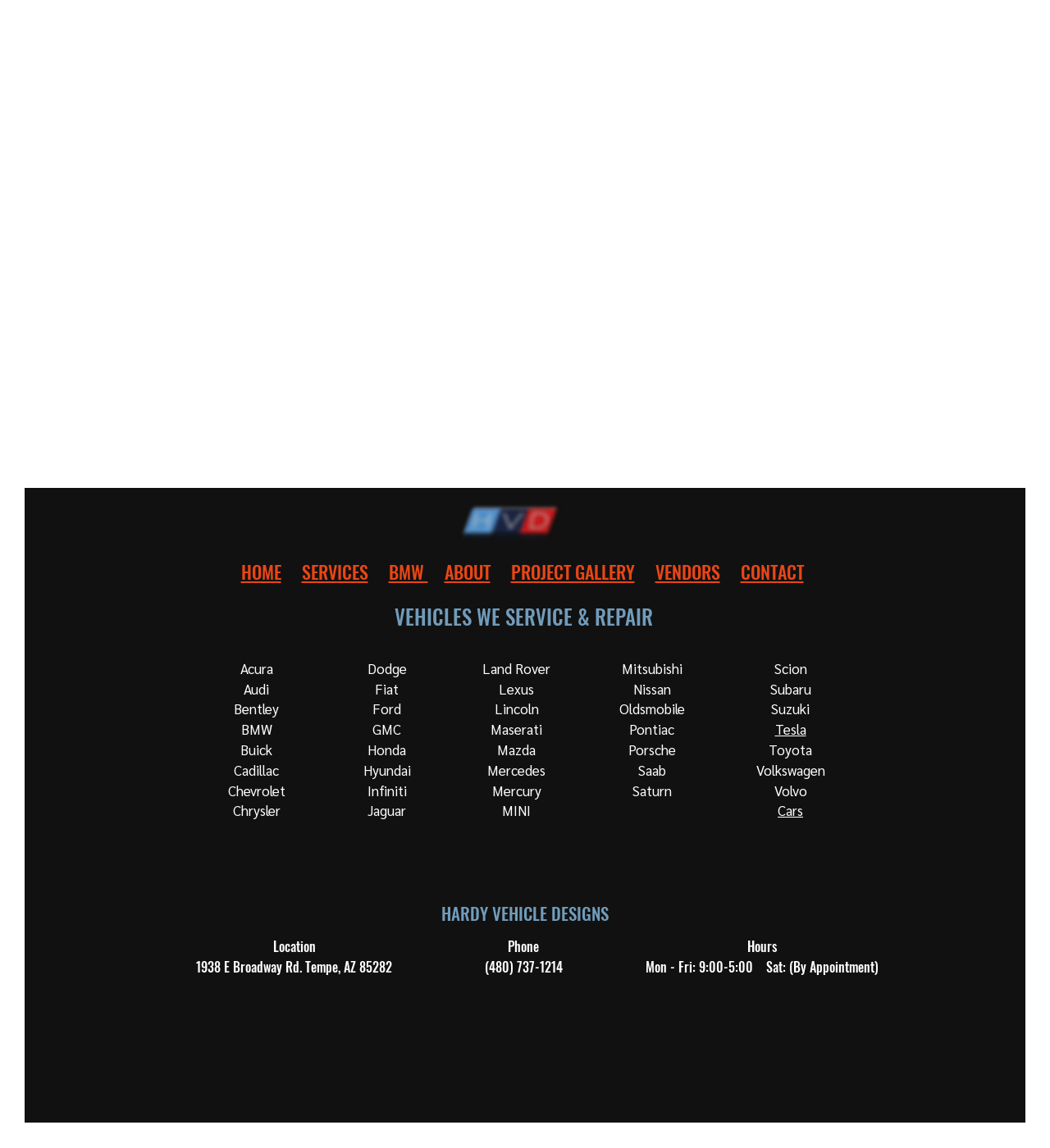Give a one-word or phrase response to the following question: What is the phone number of the company?

(480) 737-1214